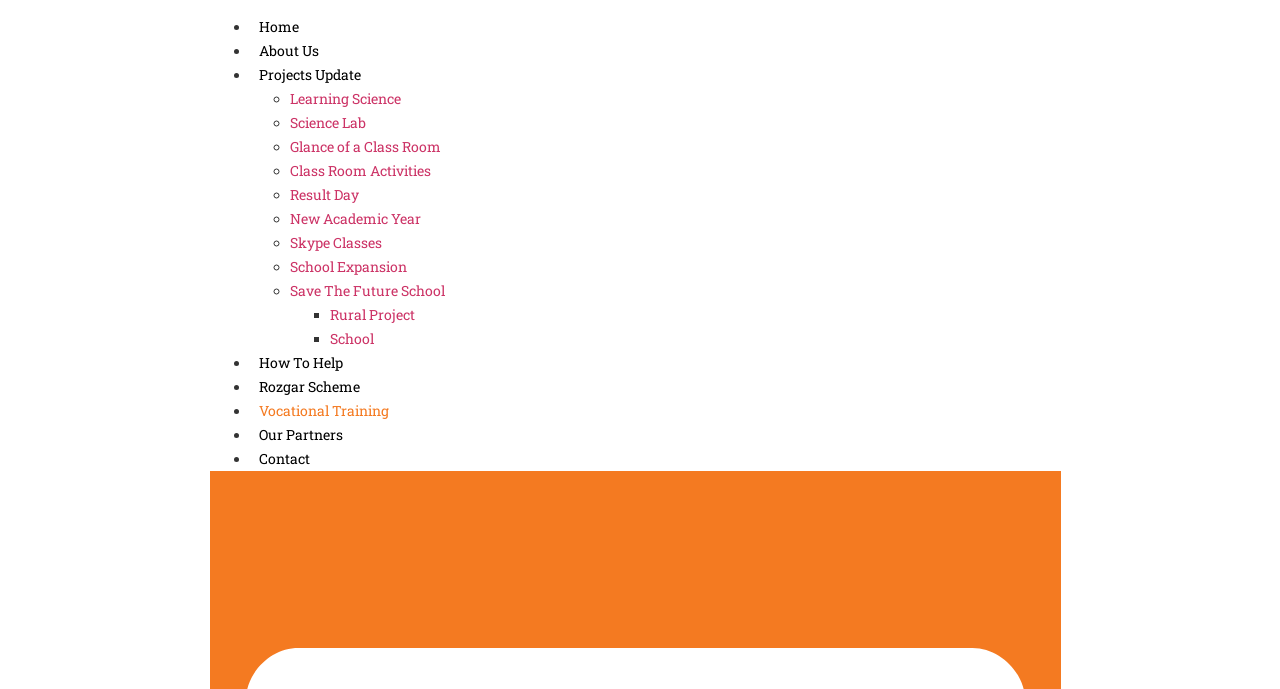Answer this question using a single word or a brief phrase:
What is the first link on the webpage?

Home